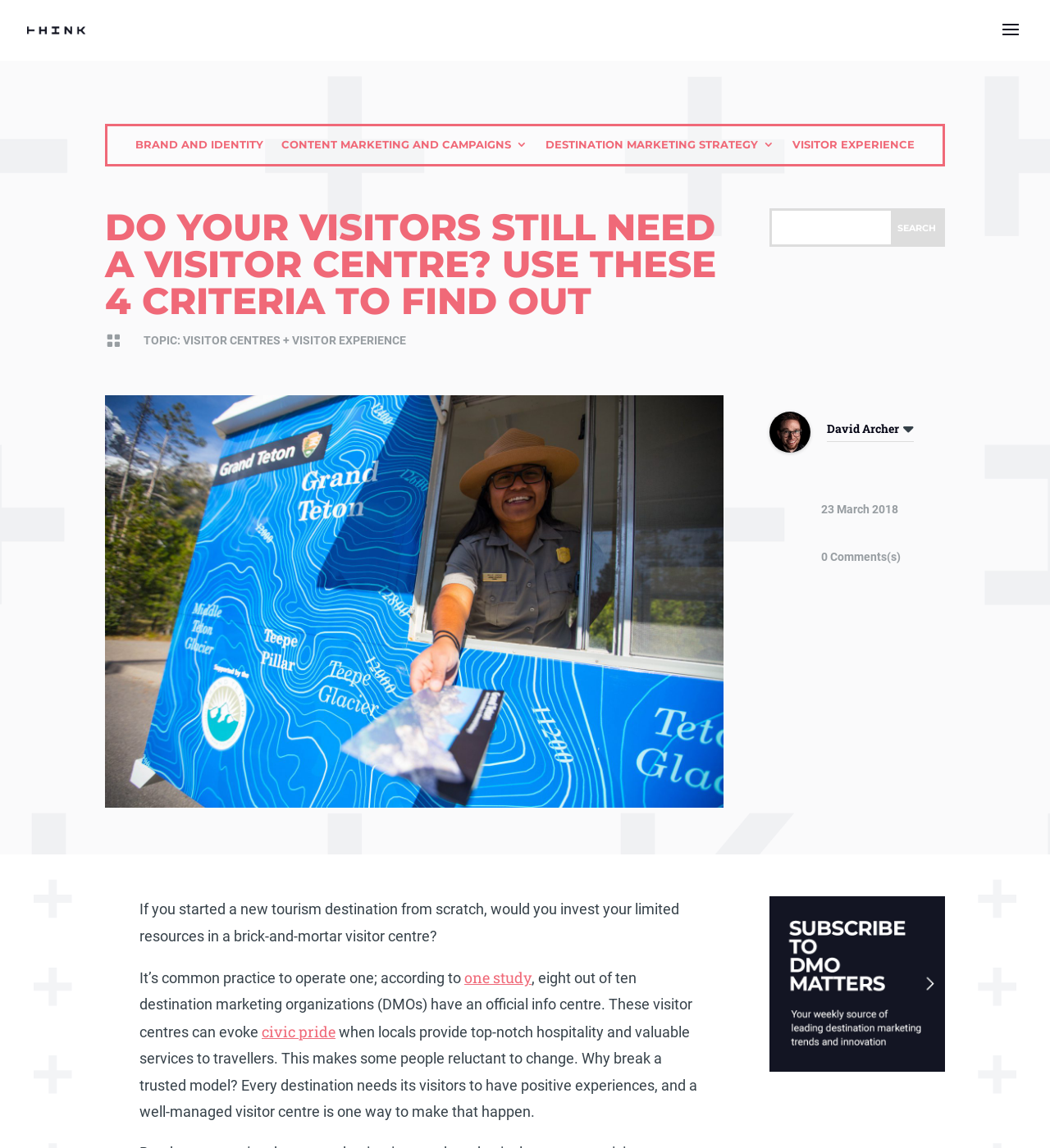What is the topic of the article?
Based on the image, provide a one-word or brief-phrase response.

Visitor Centres and Visitor Experience